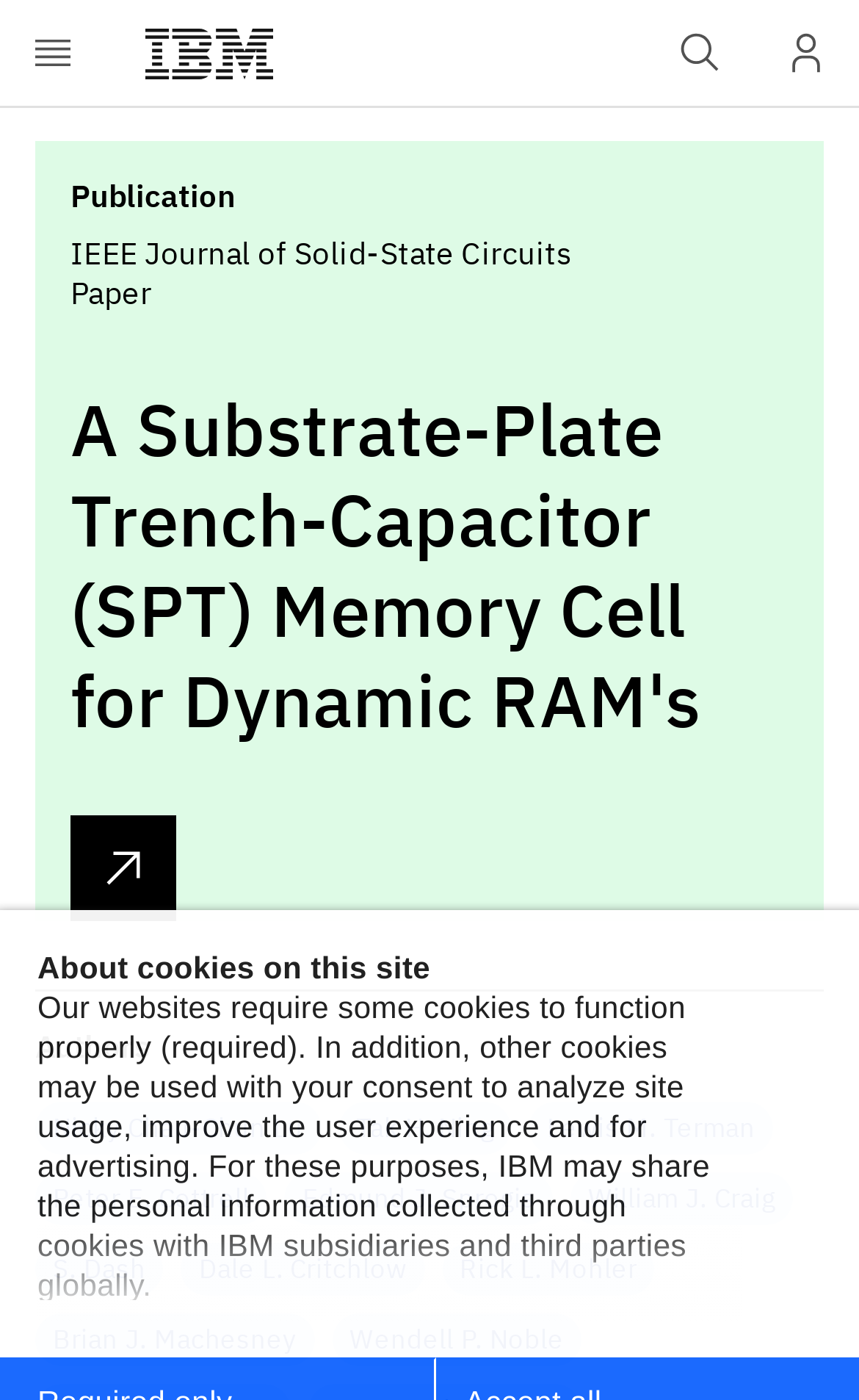What is the purpose of the button with the text 'Open menu'?
Please answer using one word or phrase, based on the screenshot.

To open a menu